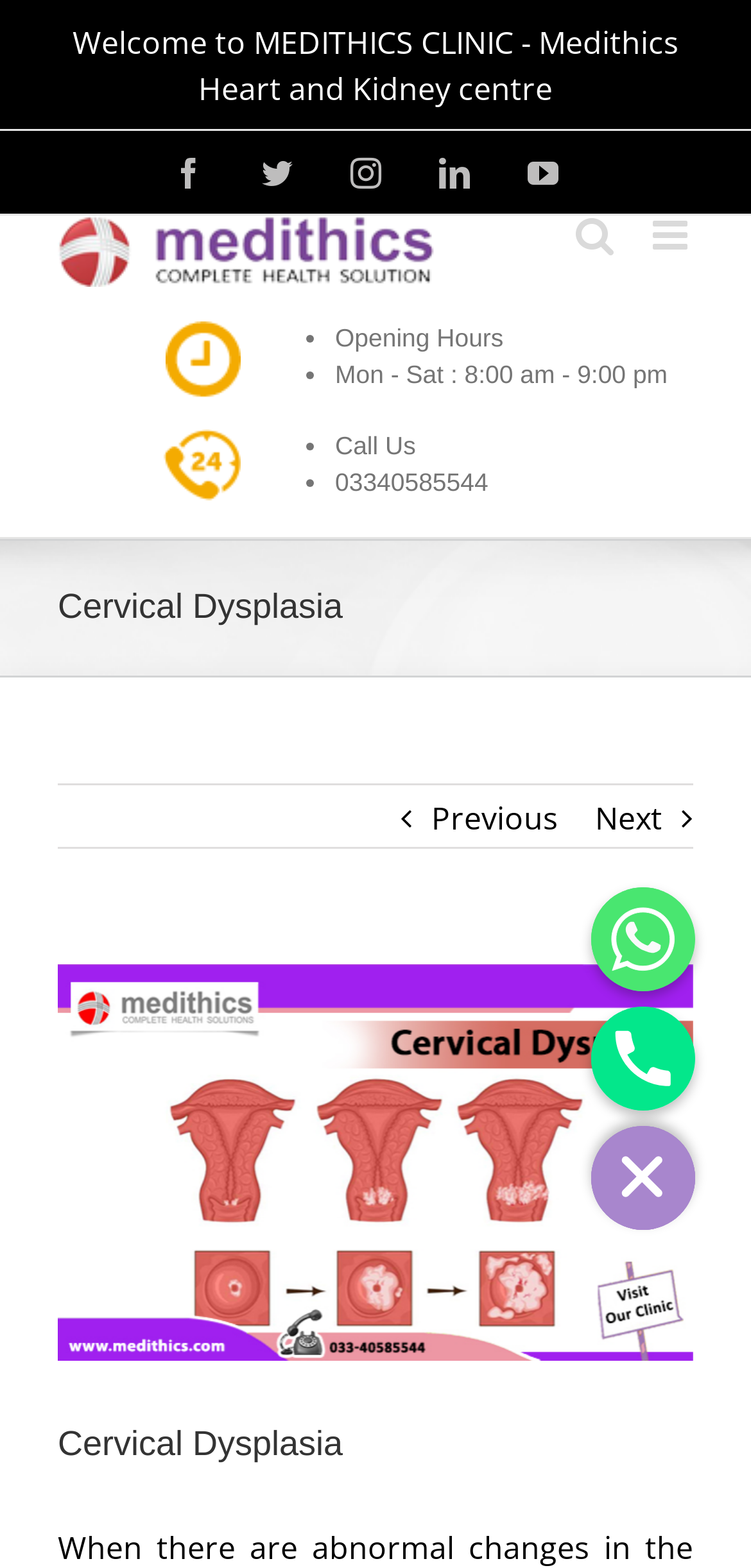Please find the bounding box for the UI component described as follows: "View Larger Image".

[0.077, 0.615, 0.923, 0.868]